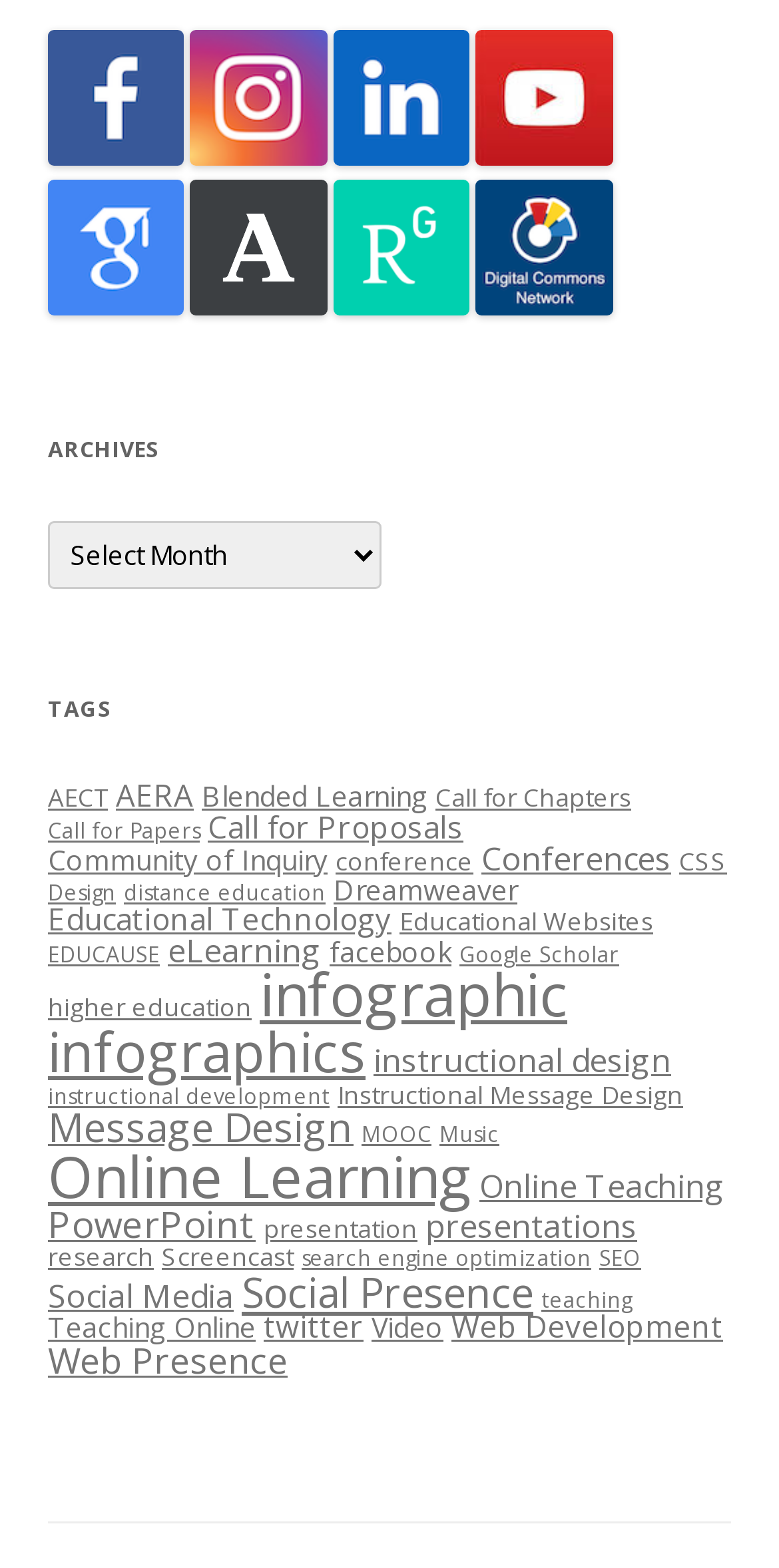Point out the bounding box coordinates of the section to click in order to follow this instruction: "View AECT".

[0.062, 0.498, 0.138, 0.52]